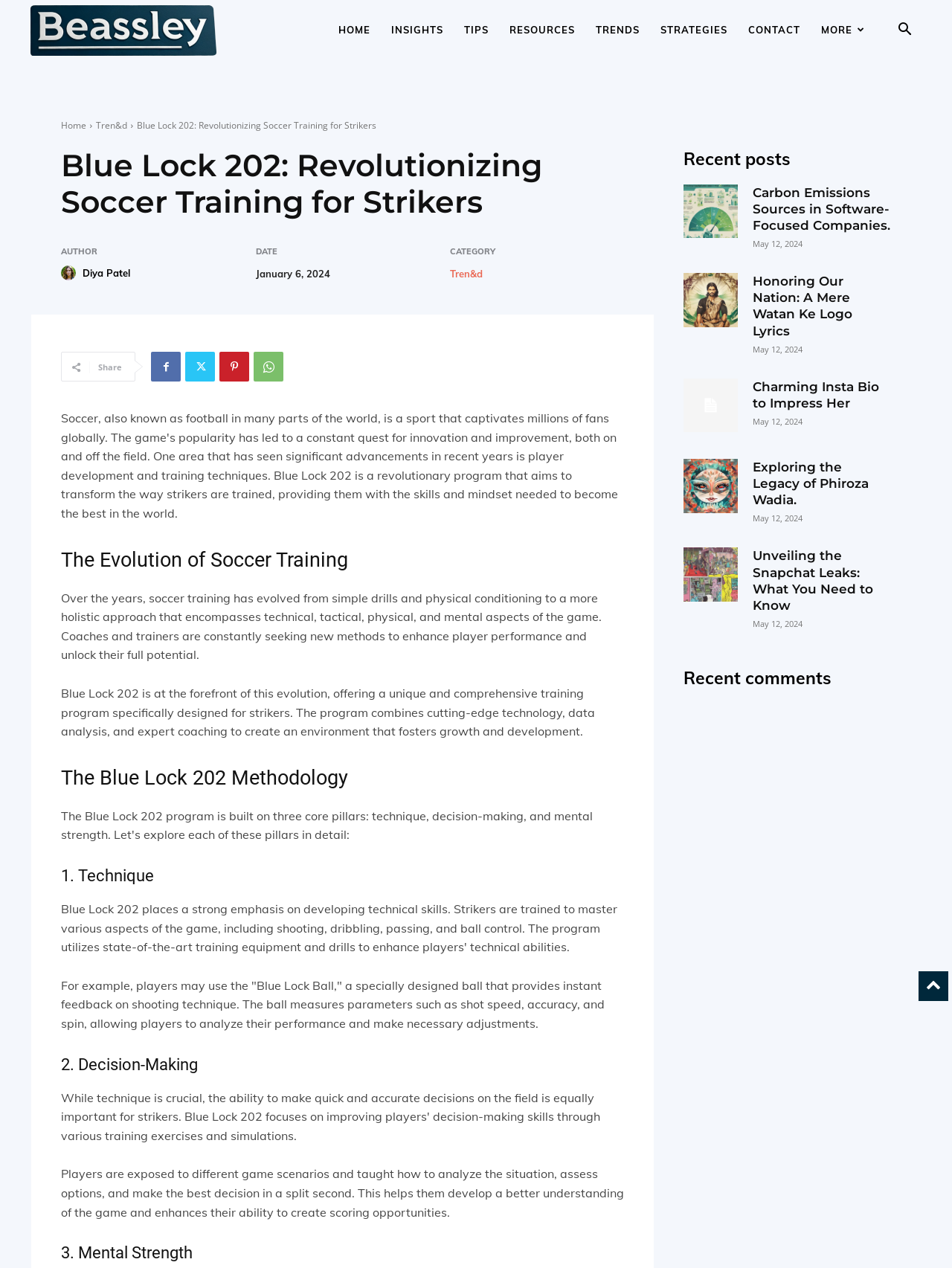Determine the bounding box coordinates for the UI element matching this description: "parent_node: Diya Patel title="Diya Patel"".

[0.064, 0.21, 0.084, 0.221]